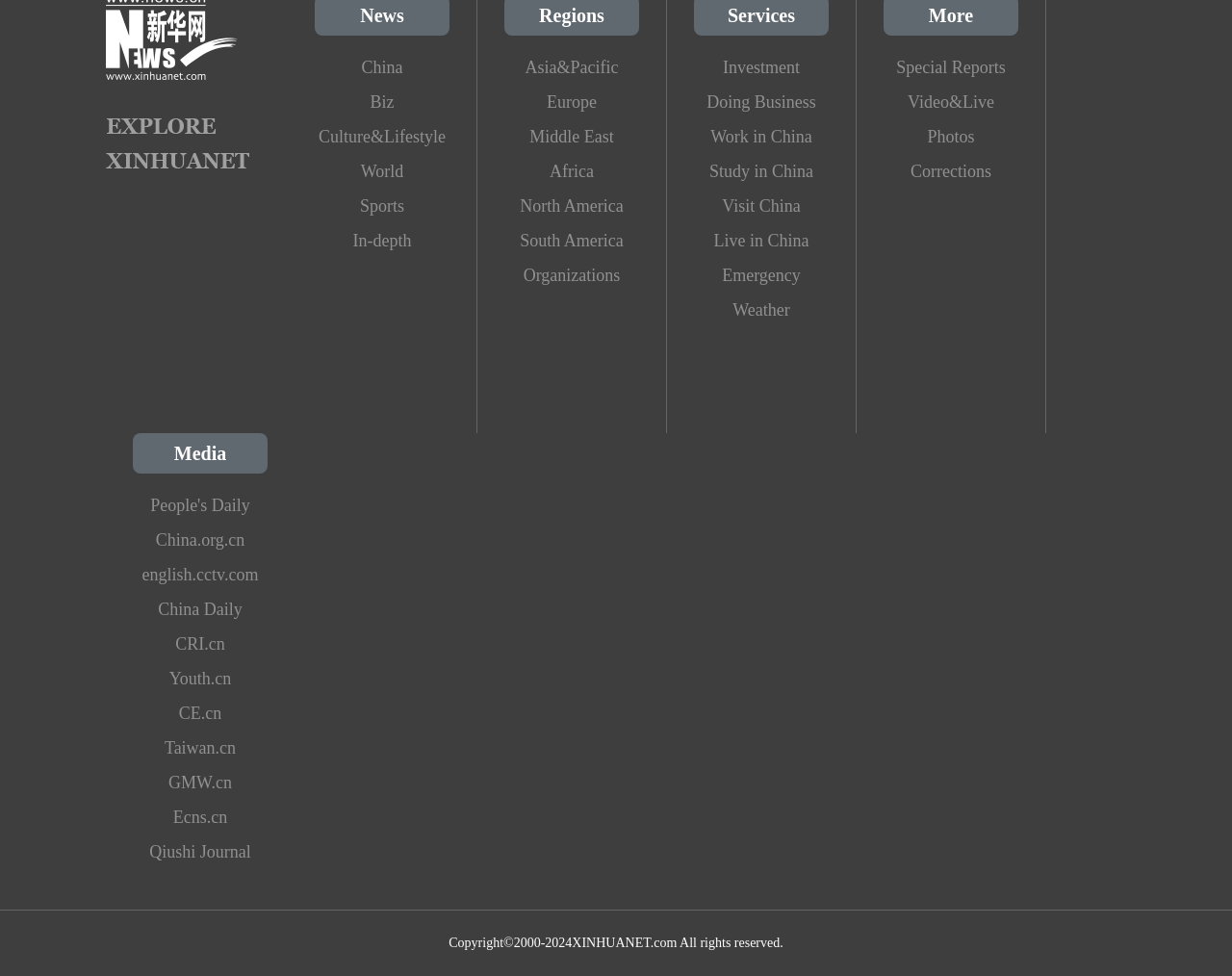How many media outlets are listed at the bottom left of the webpage? Examine the screenshot and reply using just one word or a brief phrase.

10